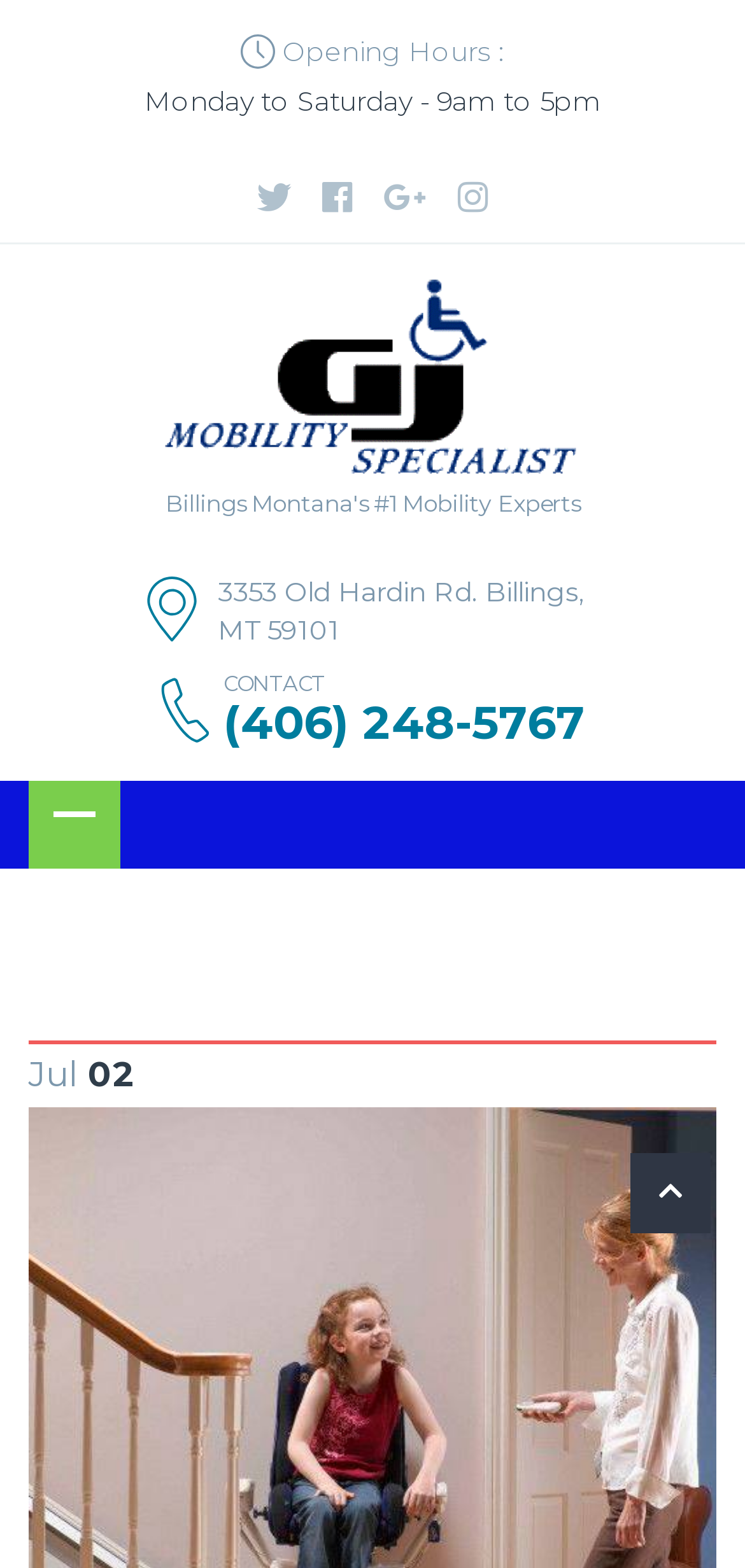What is the current month?
Based on the screenshot, provide a one-word or short-phrase response.

Jul